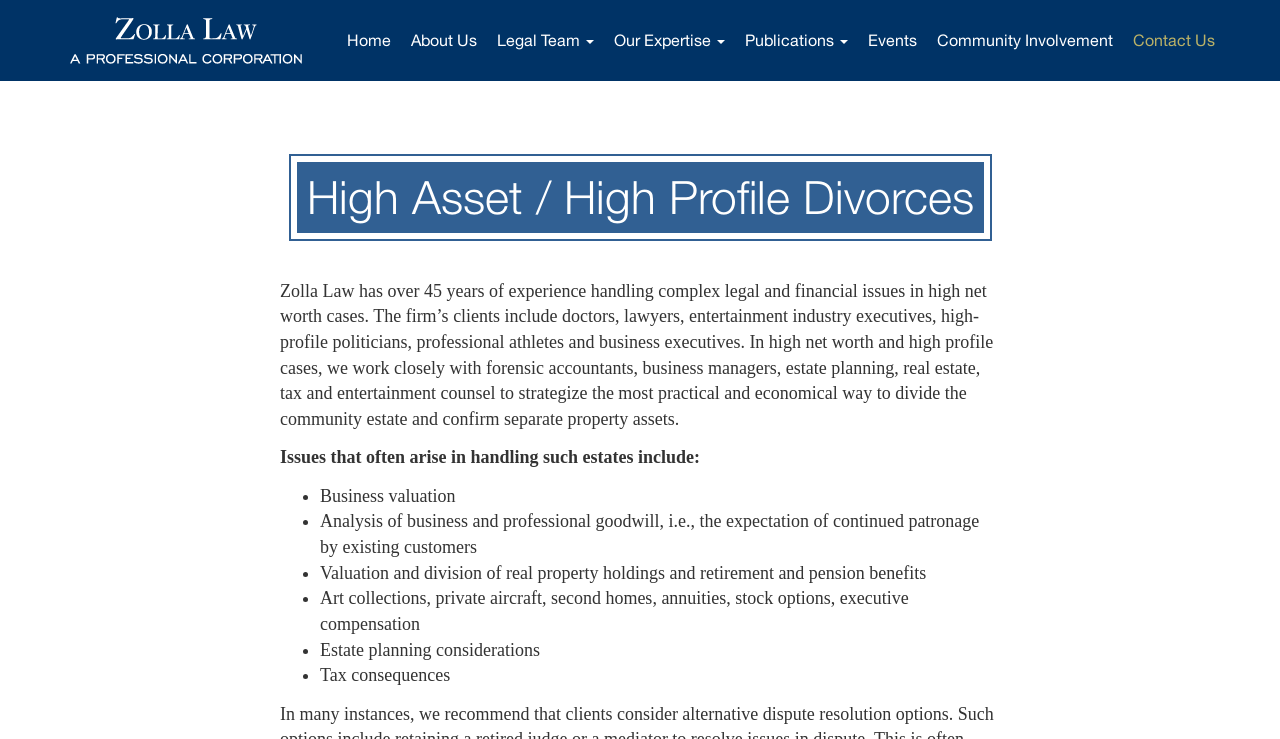Show the bounding box coordinates of the element that should be clicked to complete the task: "Click on the 'About Us' link".

[0.313, 0.0, 0.38, 0.11]